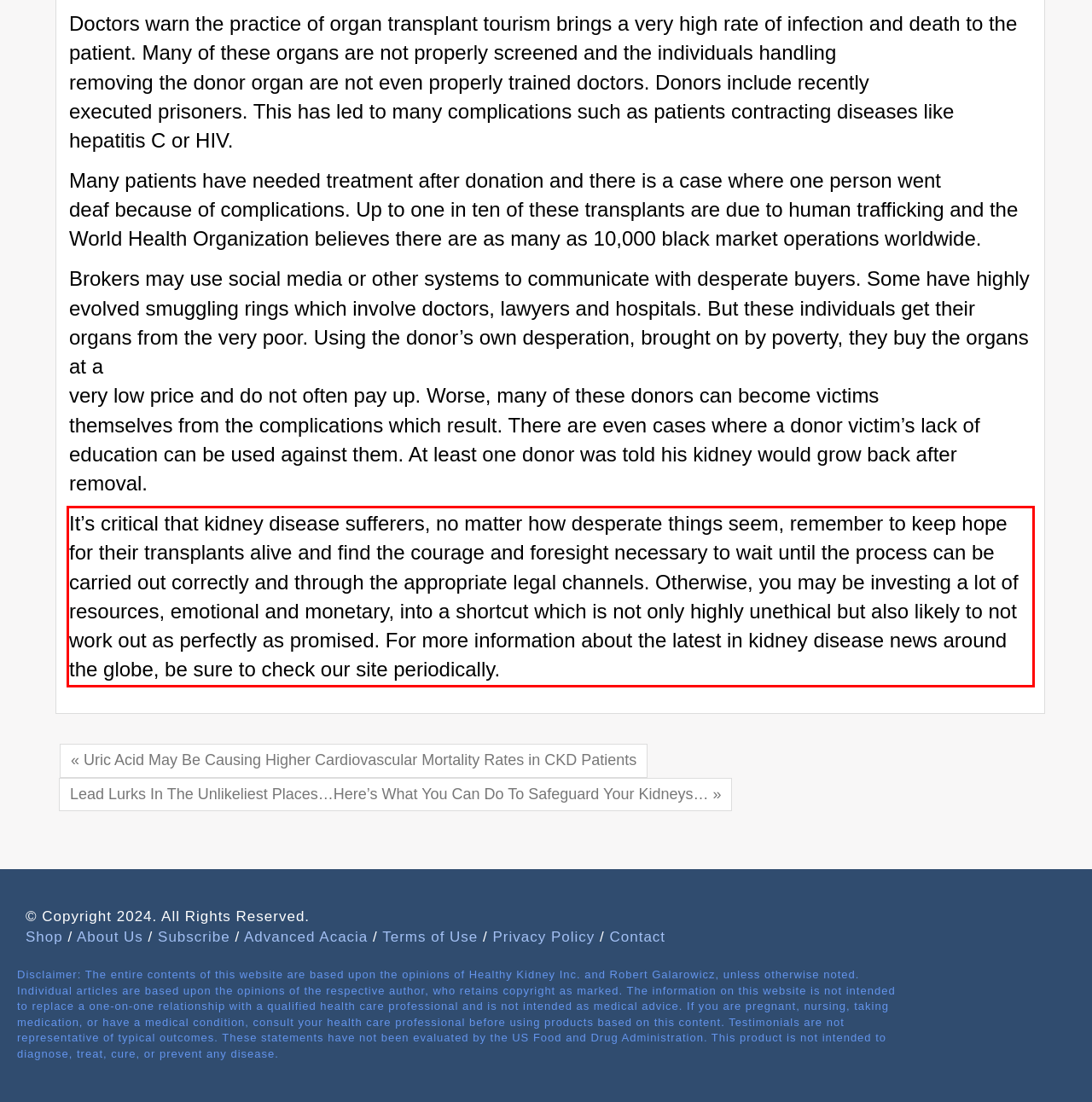Analyze the screenshot of the webpage and extract the text from the UI element that is inside the red bounding box.

It’s critical that kidney disease sufferers, no matter how desperate things seem, remember to keep hope for their transplants alive and find the courage and foresight necessary to wait until the process can be carried out correctly and through the appropriate legal channels. Otherwise, you may be investing a lot of resources, emotional and monetary, into a shortcut which is not only highly unethical but also likely to not work out as perfectly as promised. For more information about the latest in kidney disease news around the globe, be sure to check our site periodically.